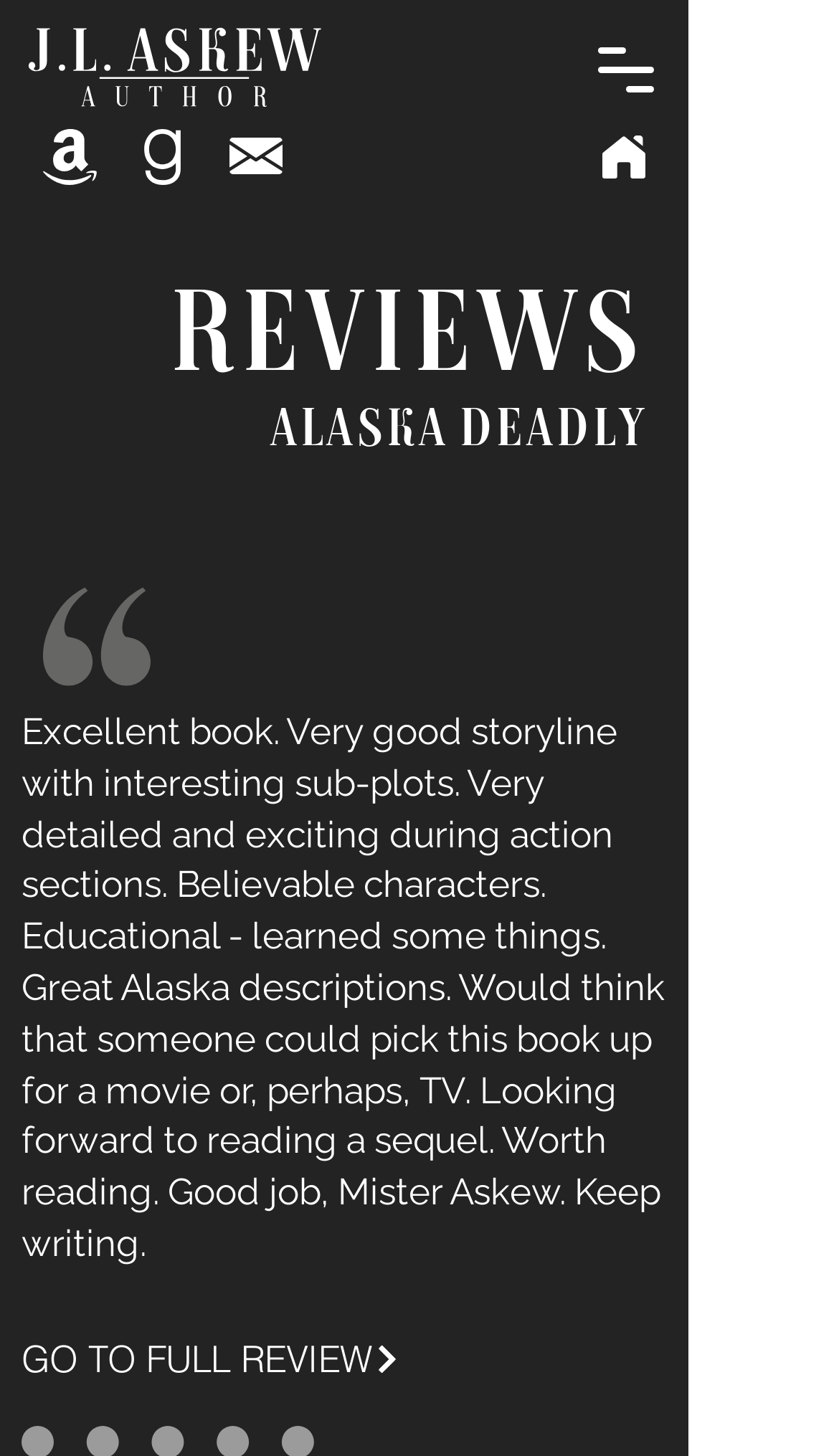Based on the element description: "aria-label="Open navigation menu"", identify the UI element and provide its bounding box coordinates. Use four float numbers between 0 and 1, [left, top, right, bottom].

[0.692, 0.013, 0.8, 0.081]